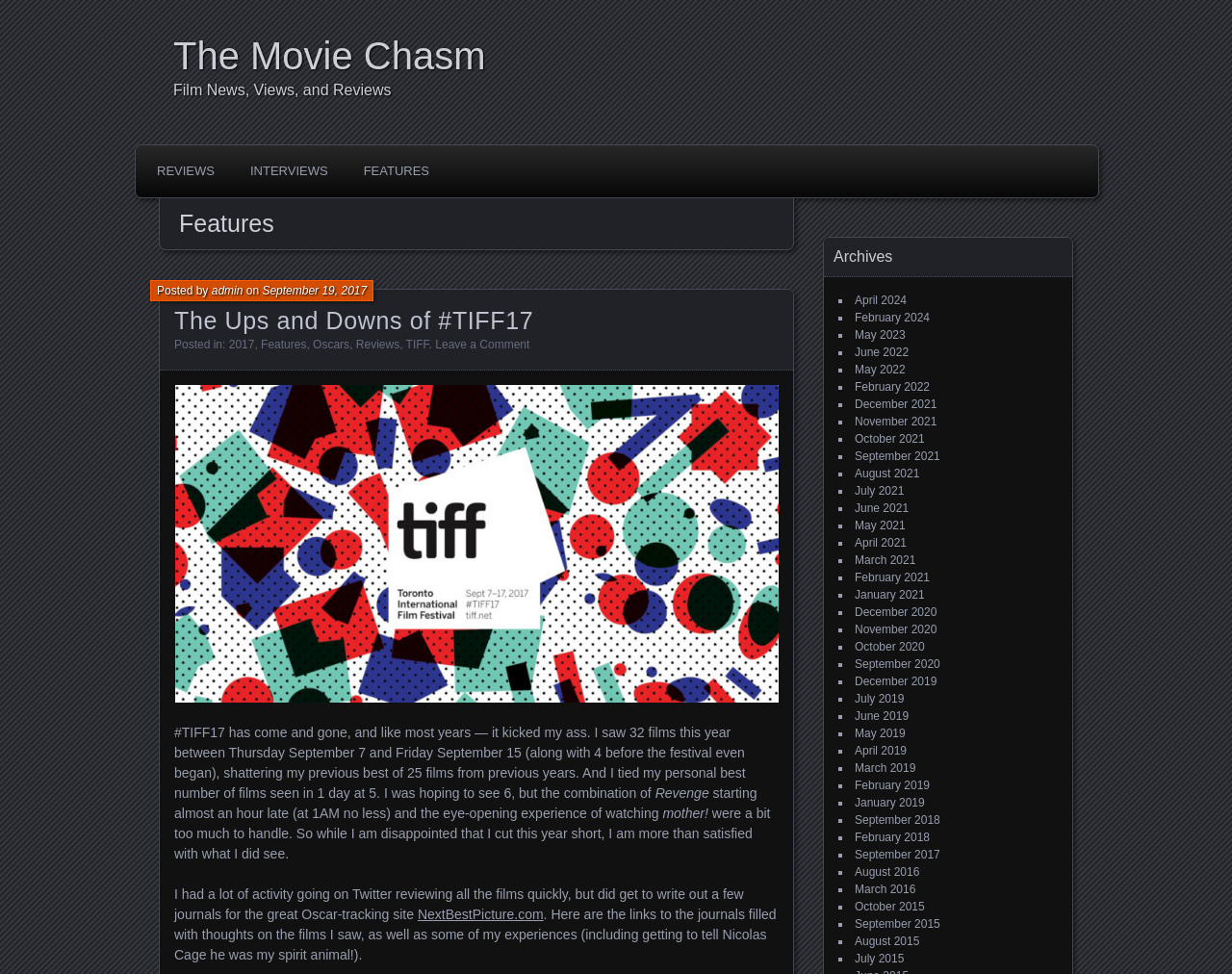What is the name of the film mentioned in the article that started almost an hour late?
Use the image to give a comprehensive and detailed response to the question.

The article states 'Revenge starting almost an hour late (at 1AM no less) and the eye-opening experience of watching mother! were a bit too much to handle.' which indicates that the film 'Revenge' started almost an hour late.